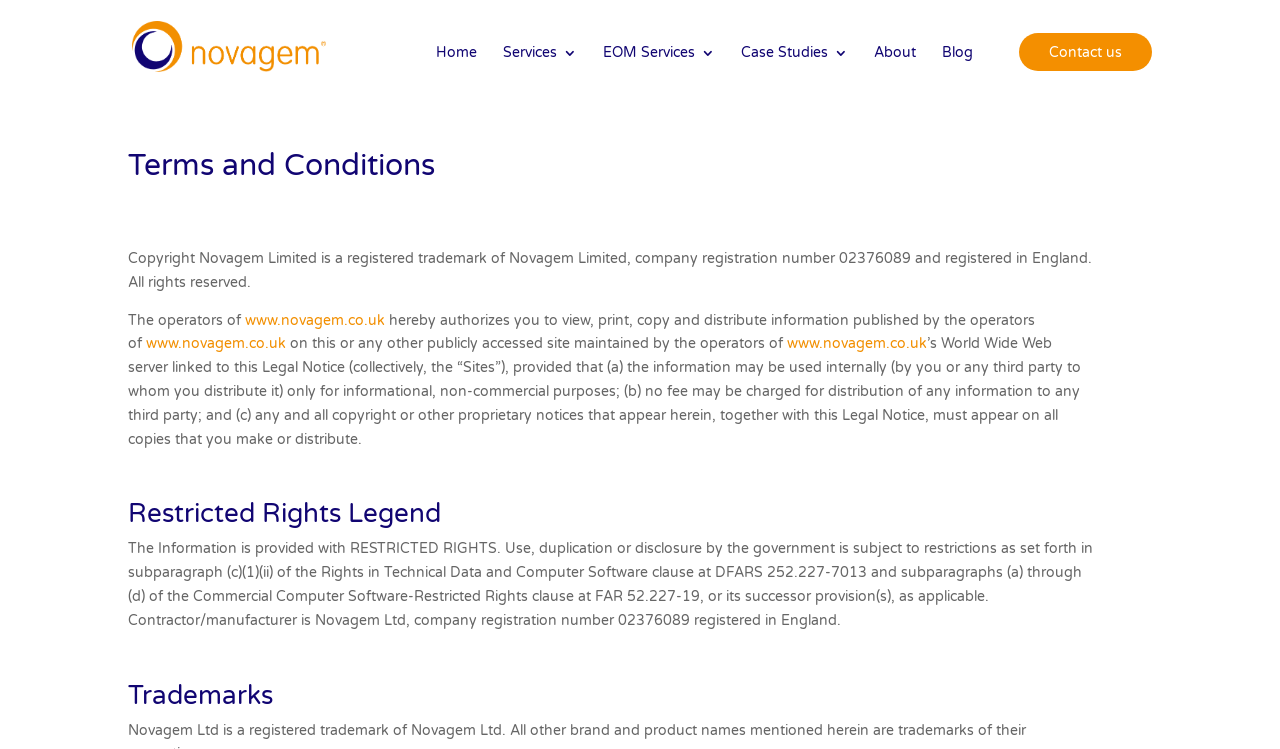Mark the bounding box of the element that matches the following description: "alt="Novagem IBM i Specialist"".

[0.103, 0.049, 0.255, 0.072]